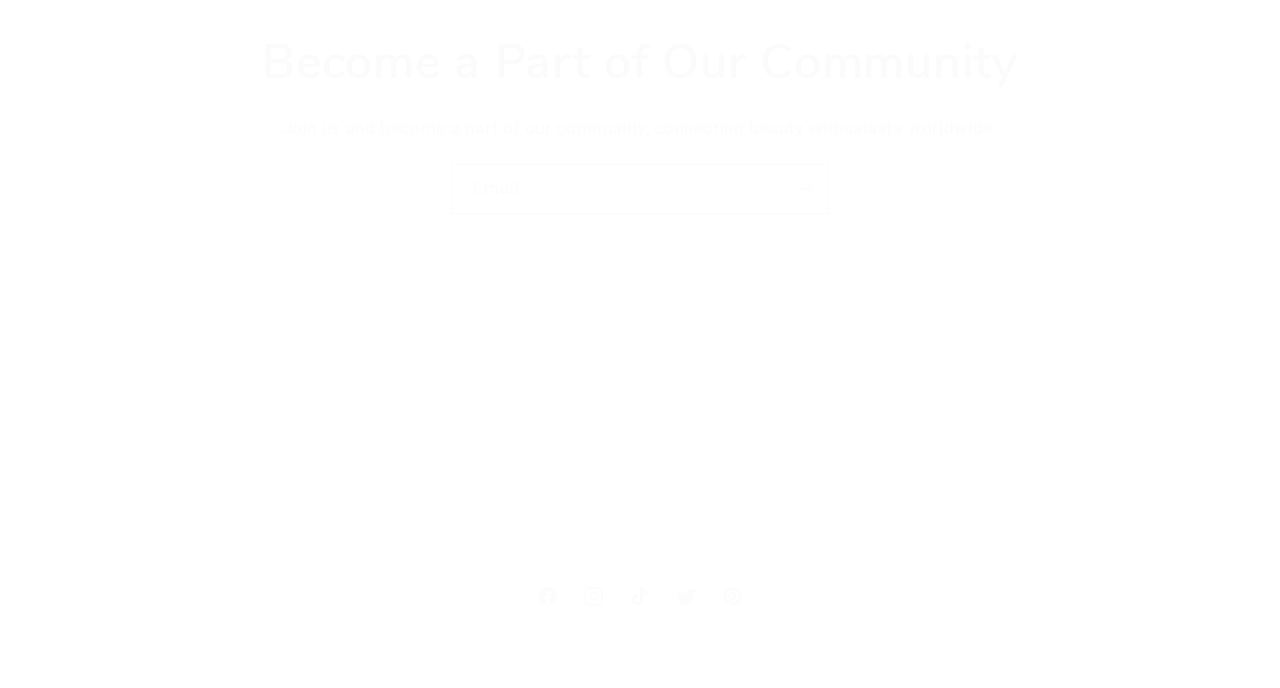Determine the bounding box coordinates of the section to be clicked to follow the instruction: "Follow on Facebook". The coordinates should be given as four float numbers between 0 and 1, formatted as [left, top, right, bottom].

[0.41, 0.833, 0.446, 0.9]